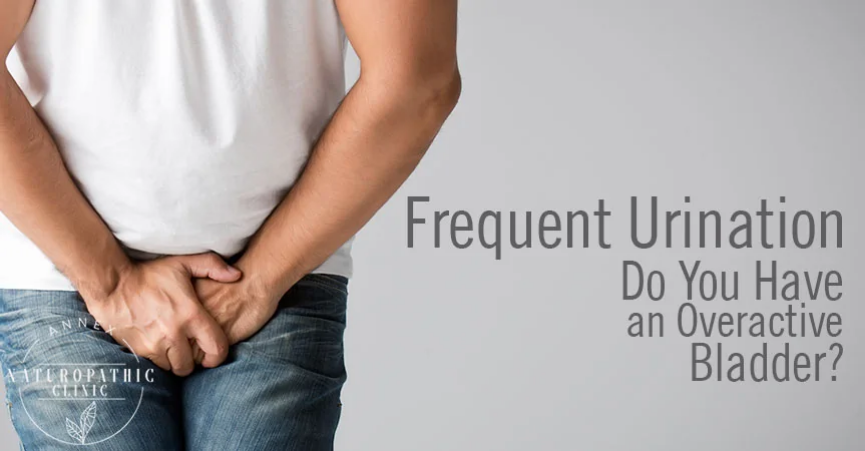Explain the image thoroughly, highlighting all key elements.

The image depicts a man standing with his hands clasped over his abdomen, conveying a sense of discomfort. He is dressed in a simple white t-shirt and blue jeans, set against a muted gray background. On the right side of the image, bold text reads "Frequent Urination" followed by the question "Do You Have an Overactive Bladder?" This visual is part of a promotional piece for the Annex Naturopathic Clinic, aiming to raise awareness about the condition of overactive bladder and its impact on quality of life. The clinic's logo is subtly included in the lower left corner, reinforcing the message of seeking help and medical advice.